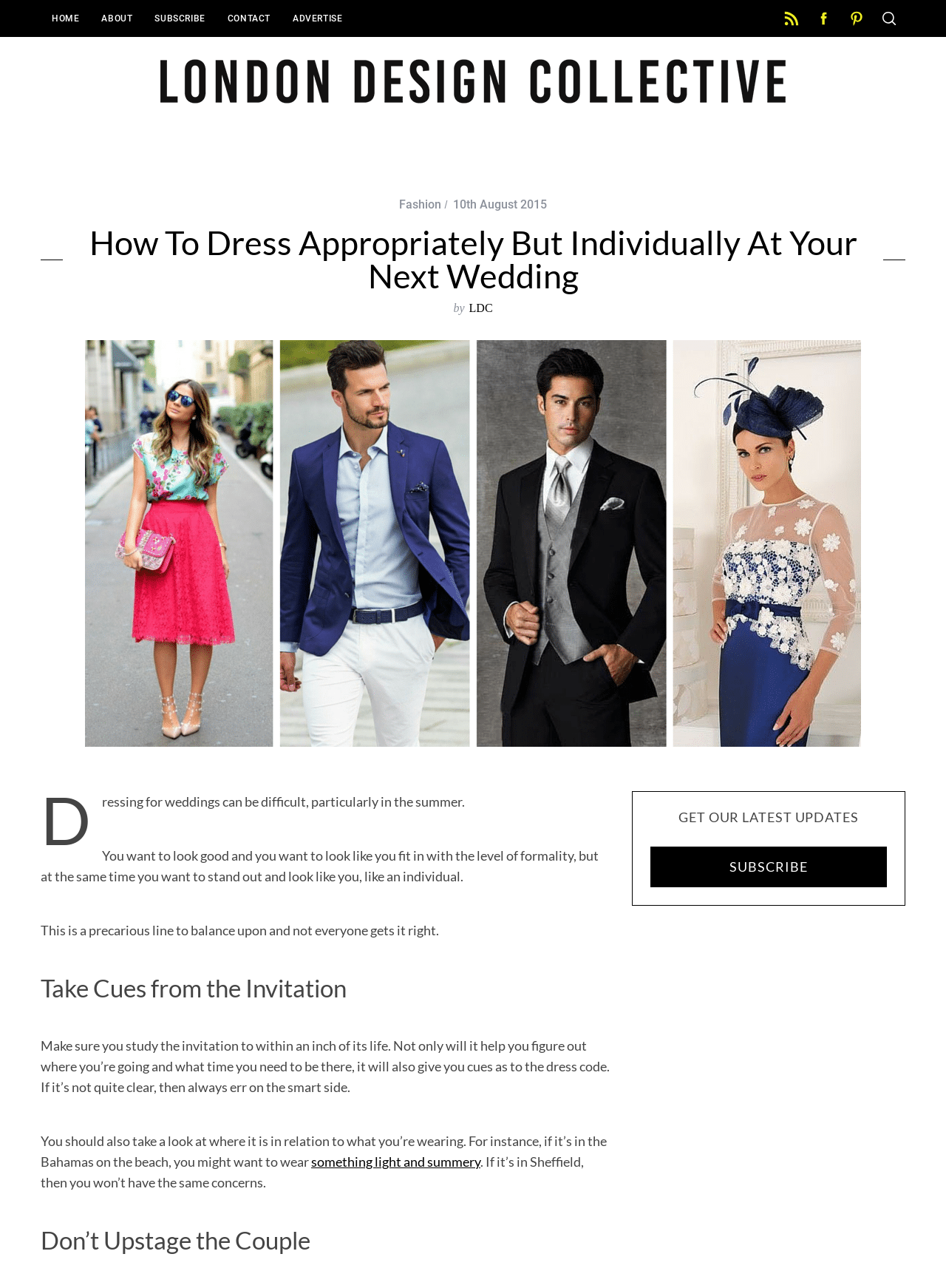Offer an in-depth caption of the entire webpage.

This webpage is about fashion and wedding attire, specifically focusing on how to dress appropriately but individually at a wedding. At the top of the page, there is a navigation menu with links to "HOME", "ABOUT", "SUBSCRIBE", "CONTACT", and "ADVERTISE". Below the navigation menu, there is a large header section with a logo and a title "How to Dress Appropriately but Individually at Your Next Wedding" in a prominent font.

To the right of the header section, there are several links to different categories, including "INTERIORS", "DESIGN", "ARCHITECTURE", "ART", "FASHION", and "TRAVEL". Below these links, there is a section with a heading "Fashion" and a timestamp "10th August 2015".

The main content of the page is an article with several paragraphs of text. The article begins with an introduction to the challenges of dressing for a wedding, particularly in the summer. It then provides advice on how to balance looking good with fitting in with the level of formality, while also standing out as an individual.

The article is divided into sections with headings, including "Take Cues from the Invitation" and "Don’t Upstage the Couple". The text is accompanied by an image related to the topic of wedding fashion. At the bottom of the page, there is a section with a heading "GET OUR LATEST UPDATES" and a link to "SUBSCRIBE". There is also a search box in the middle of the page, allowing users to search for specific content.